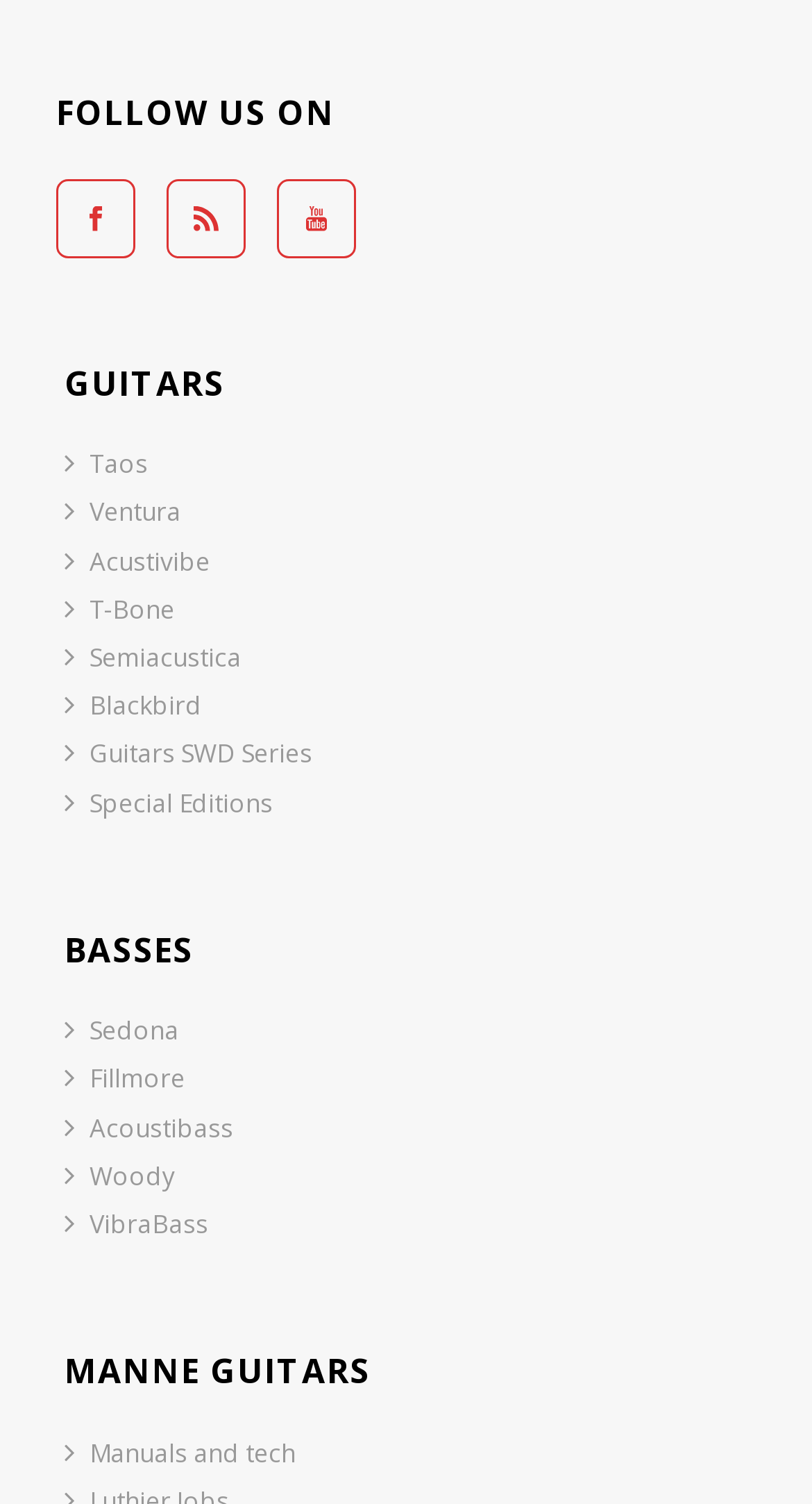Can you look at the image and give a comprehensive answer to the question:
How many social media platforms are listed?

I counted the number of links under the 'FOLLOW US ON' section, which are Facebook, RSS, and YouTube, totaling 3 platforms.